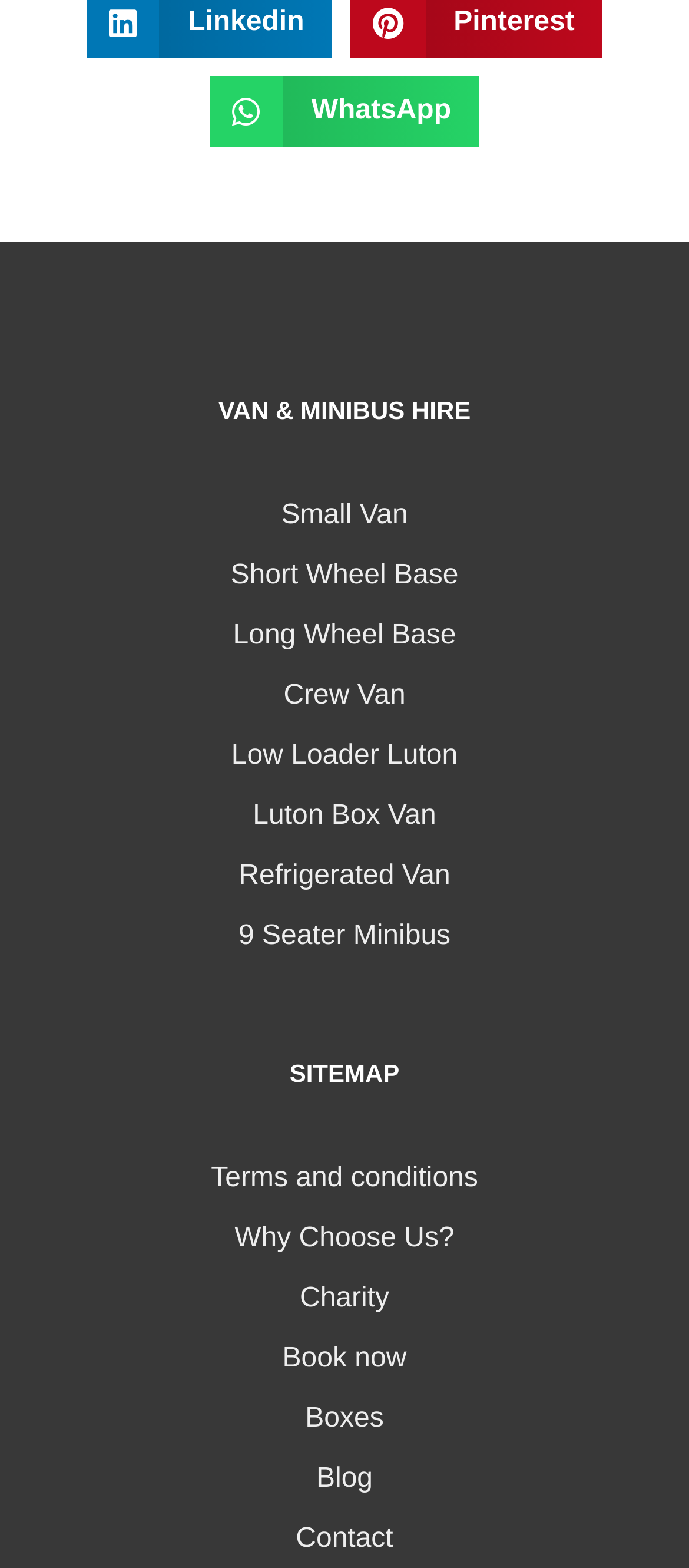Provide the bounding box coordinates of the HTML element described by the text: "WhatsApp".

[0.304, 0.048, 0.696, 0.093]